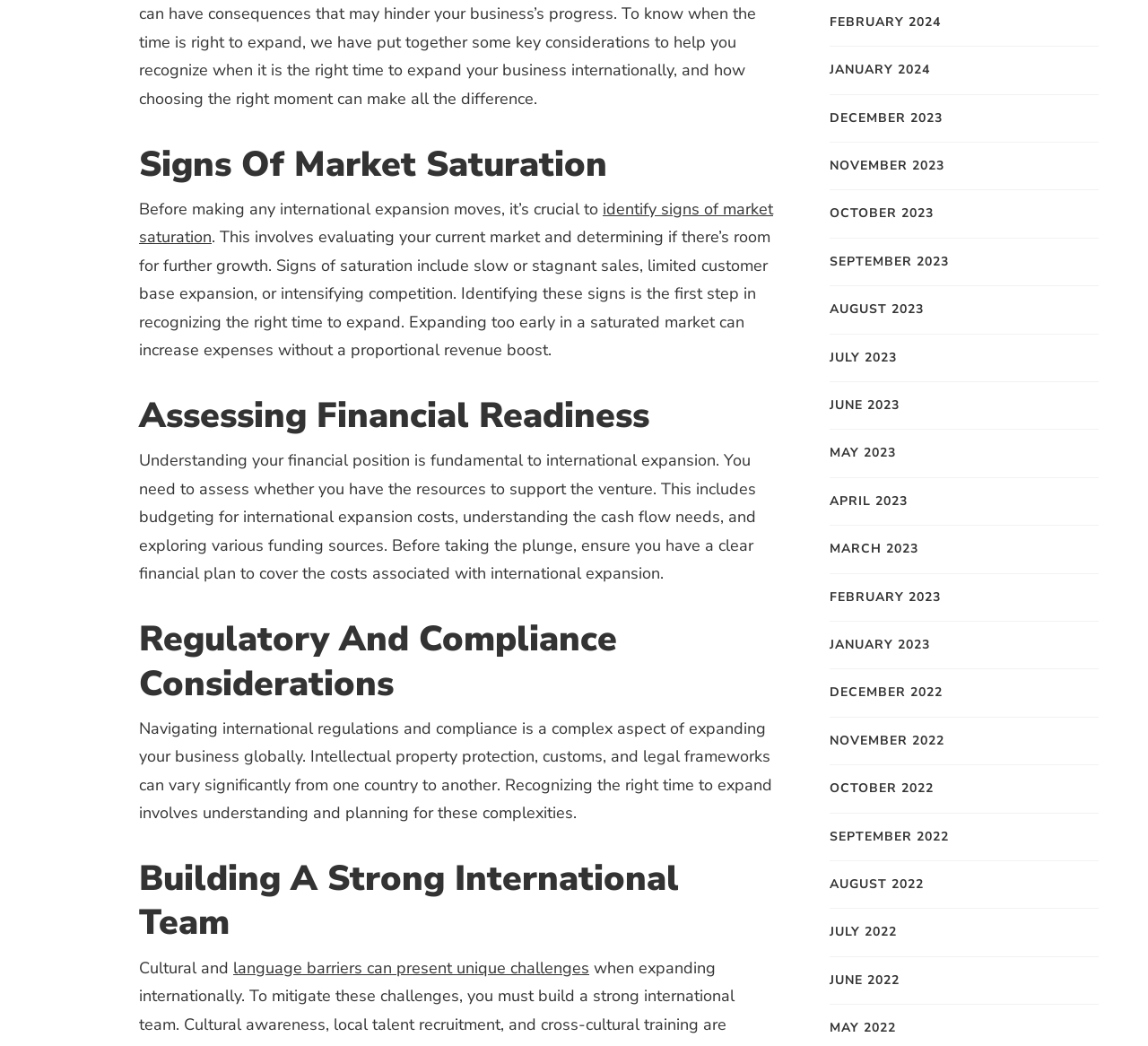Refer to the screenshot and answer the following question in detail:
What is crucial to do before making international expansion moves?

The webpage states that before making any international expansion moves, it's crucial to identify signs of market saturation. This is mentioned in the first paragraph of the webpage.